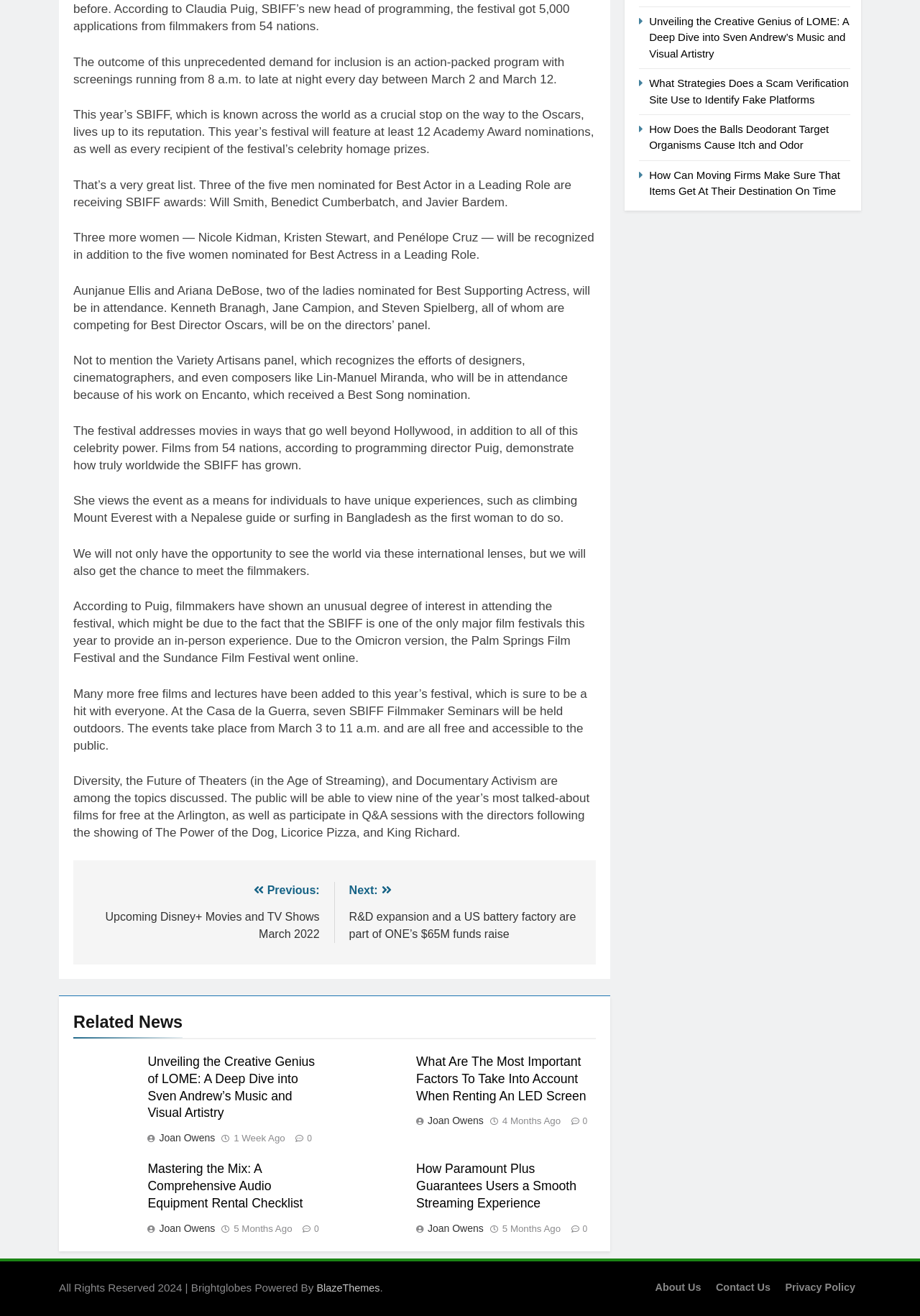Give the bounding box coordinates for the element described as: "0".

[0.613, 0.847, 0.639, 0.856]